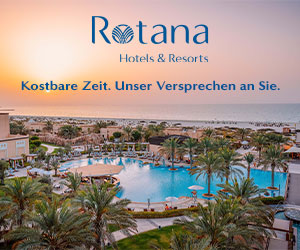Provide a rich and detailed narrative of the image.

The image features a stunning view of a luxurious hotel resort, prominently showcasing the inviting swimming pool surrounded by lush palm trees. The scene is set against a picturesque sunset, casting a warm glow over the landscape, which enhances the tranquil ambiance. Above the image, the brand name "Rotana Hotels & Resorts" is elegantly displayed, indicating a commitment to hospitality and luxury. The text in German, "Kostbare Zeit. Unser Versprechen an Sie," translates to "Precious time. Our promise to you," emphasizing the brand’s dedication to providing a memorable and relaxing experience for its guests. This visual encapsulates the essence of a perfect getaway, inviting viewers to indulge in the splendor of Rotana’s offerings.